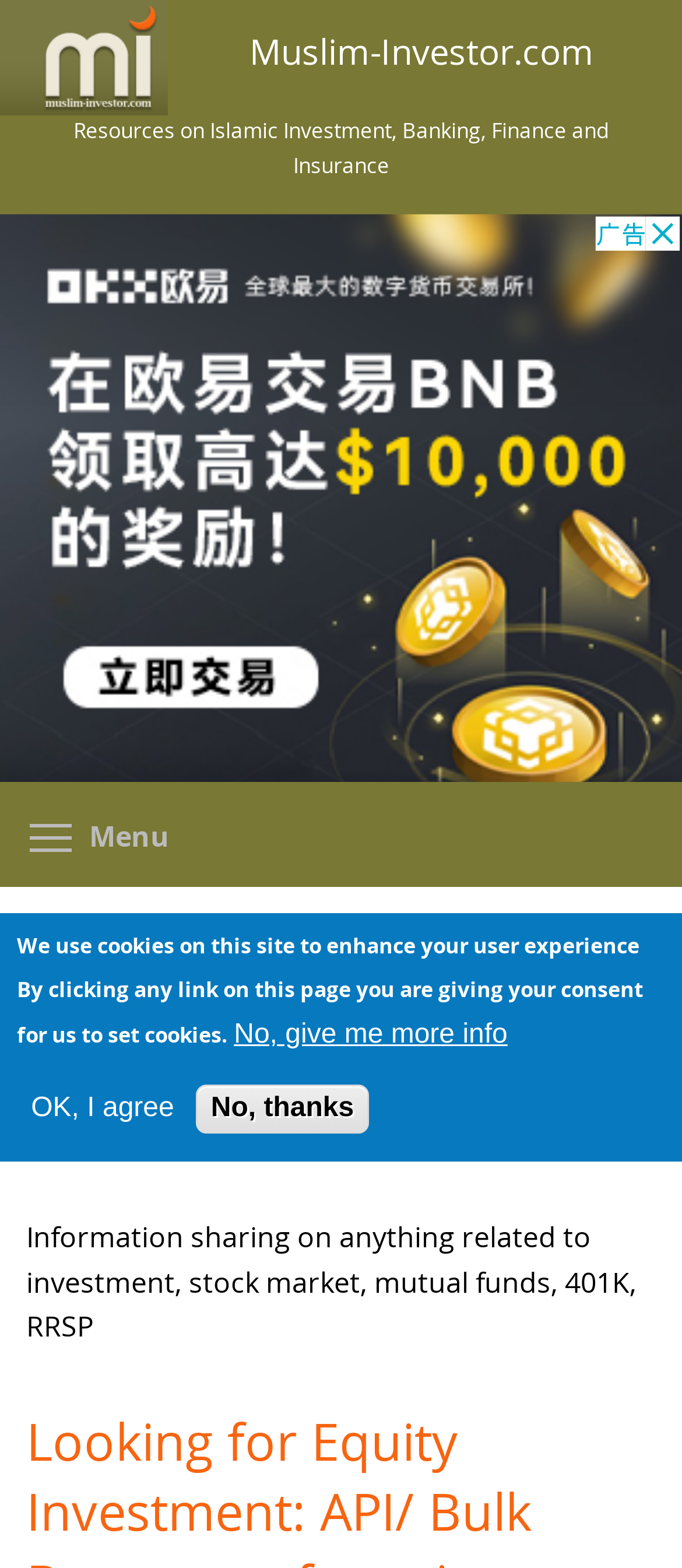What is the website's focus in terms of investment?
Offer a detailed and full explanation in response to the question.

The website's focus on Islamic investment, banking, finance, and insurance is evident from the text 'Resources on Islamic Investment, Banking, Finance and Insurance', indicating that the website provides resources and information specific to Islamic investment principles.